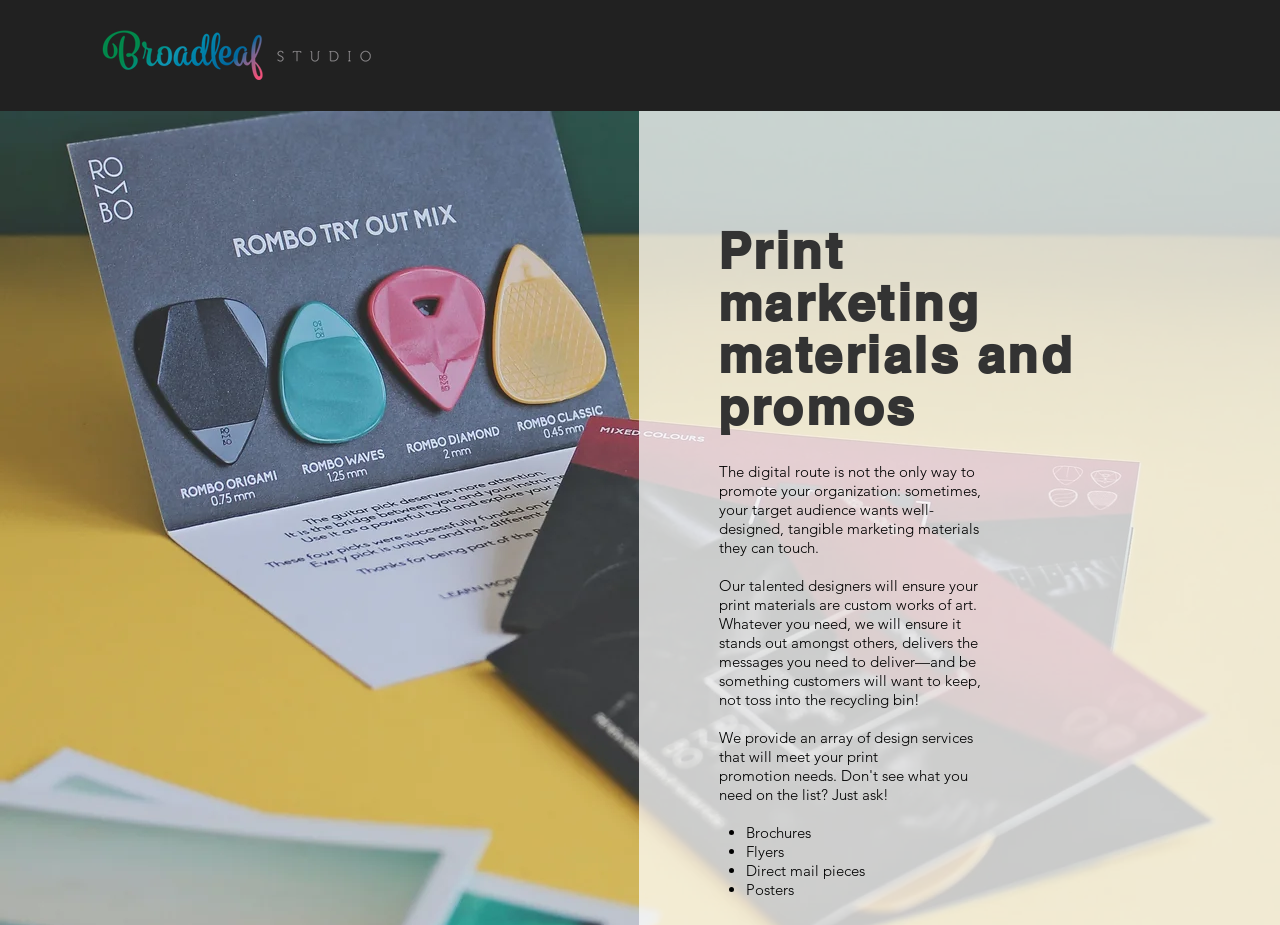What is the main topic of the webpage?
Please elaborate on the answer to the question with detailed information.

The main topic of the webpage is print marketing materials, which is indicated by the heading 'Print marketing materials and promos' and the subsequent paragraphs describing the services offered by Broadleaf Studio in this area.